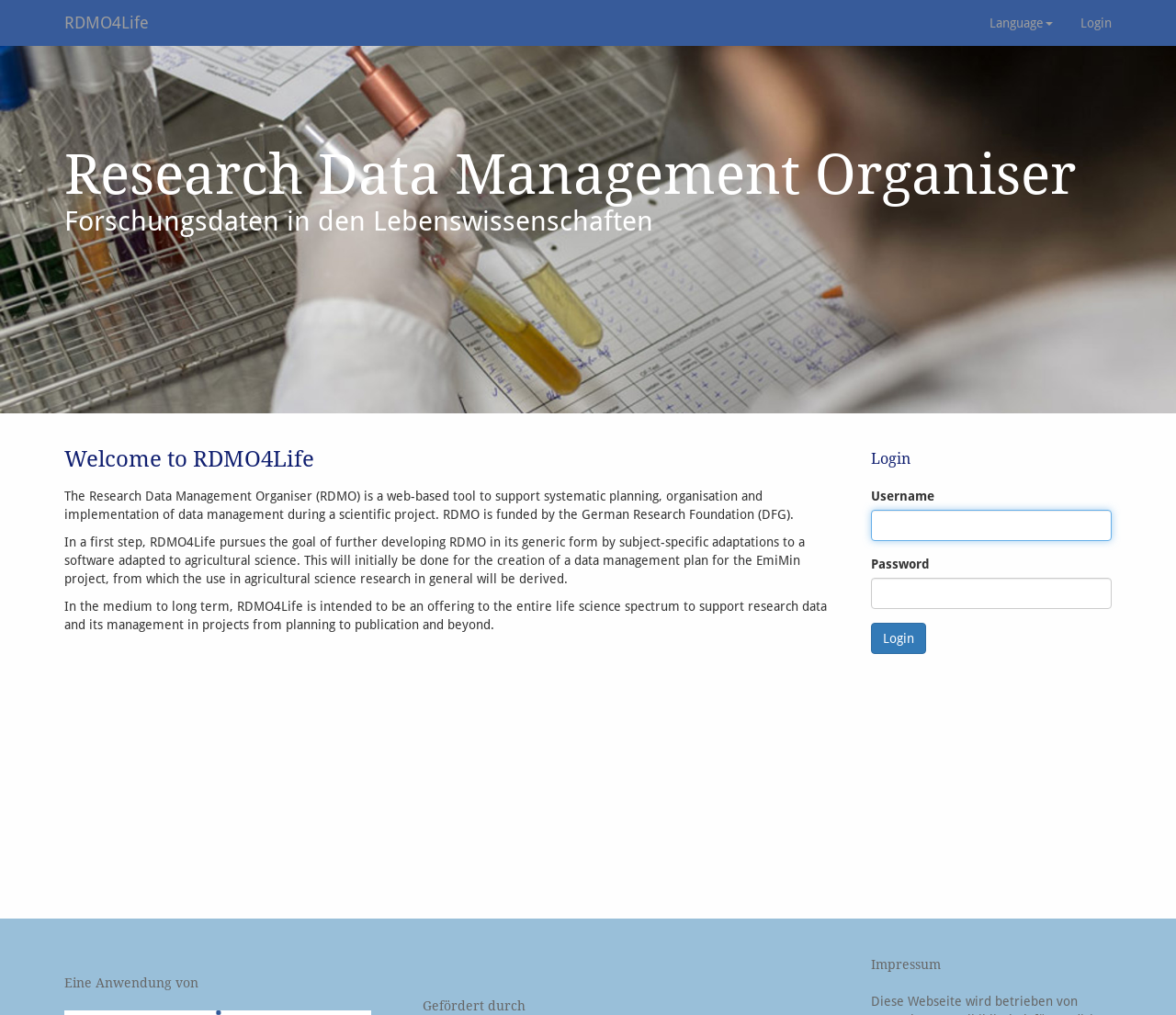Offer a detailed explanation of the webpage layout and contents.

The webpage is titled "RDMO4Life" and has a prominent header section at the top with a link to the same title, a language selection button, and a login link. Below the header, there are three identical images spanning the full width of the page.

The main content area is divided into two columns. The left column contains a heading "Research Data Management Organiser" followed by a subheading "Forschungsdaten in den Lebenswissenschaften" and three paragraphs of text describing the Research Data Management Organiser (RDMO) tool and its goals.

The right column contains a login section with a heading "Login", input fields for username and password, and a login button. Above the login section, there is a heading "Welcome to RDMO4Life".

At the bottom of the page, there are two footers. The left footer contains a heading "Eine Anwendung von" and the right footer contains a heading "Impressum" followed by a static text "Diese Webseite wird betrieben von".

There are a total of three headings, seven images, five buttons, four input fields, and eleven static text elements on the page.